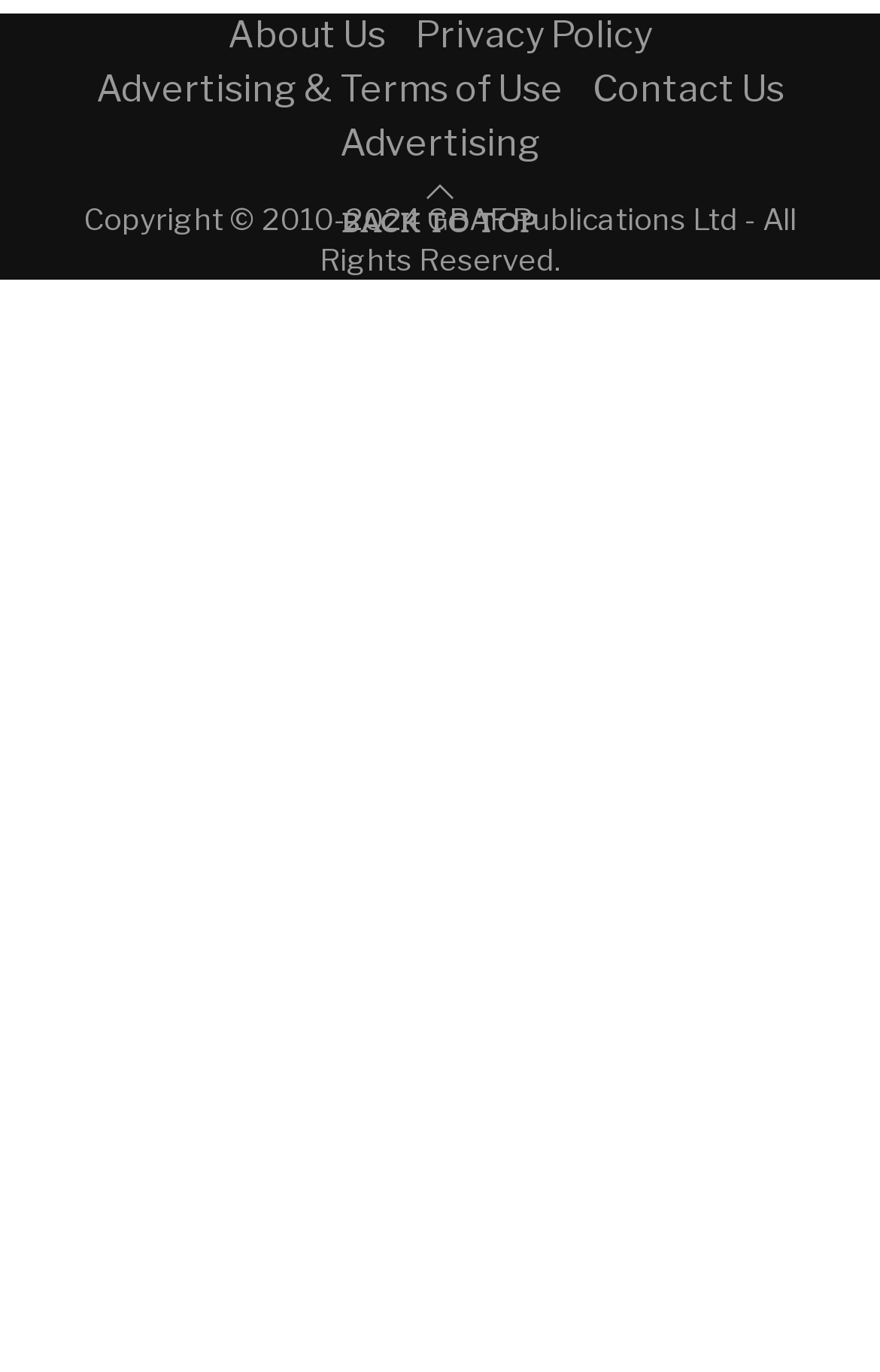What is the copyright information of the webpage?
Kindly give a detailed and elaborate answer to the question.

The static text element at the bottom of the webpage contains the copyright information which states 'Copyright 2010-2024 GBAF Publications Ltd - All Rights Reserved'.